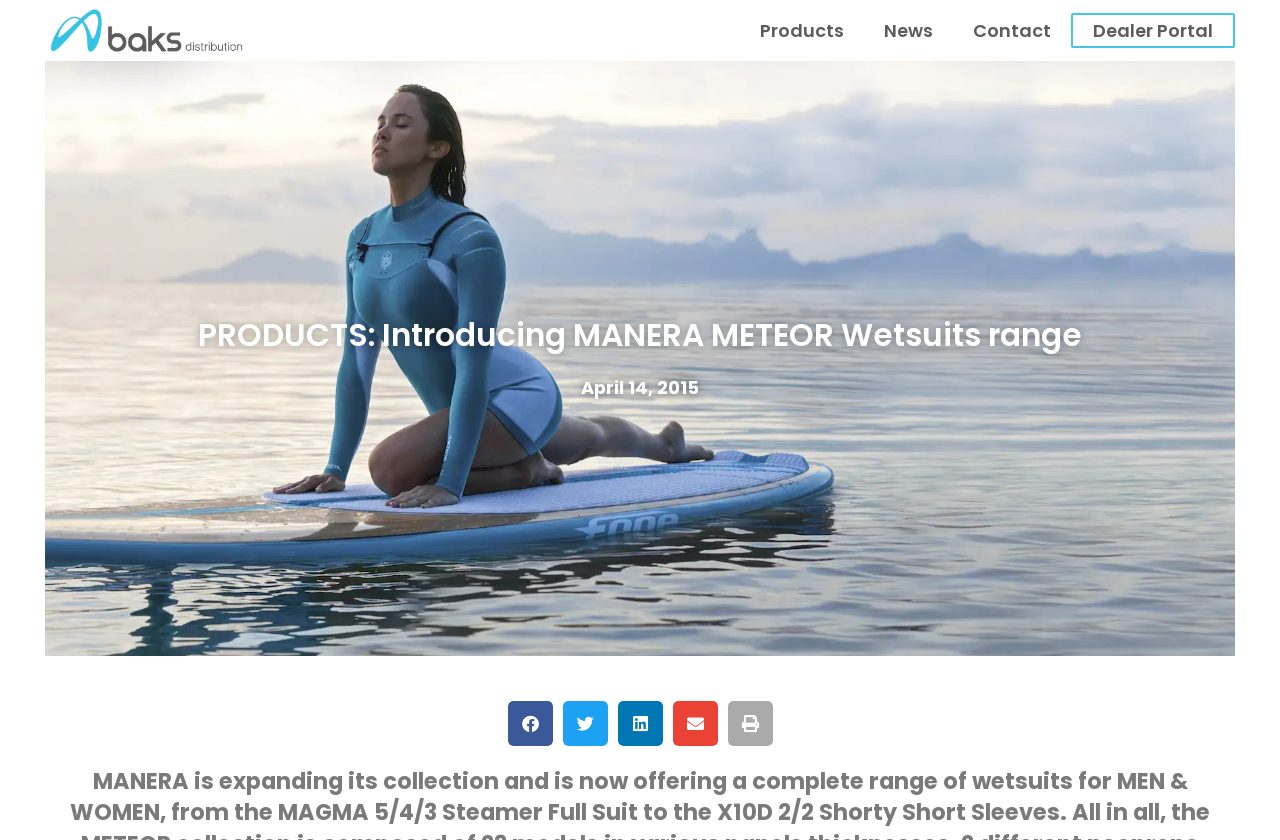How many navigation links are available at the top? Analyze the screenshot and reply with just one word or a short phrase.

4